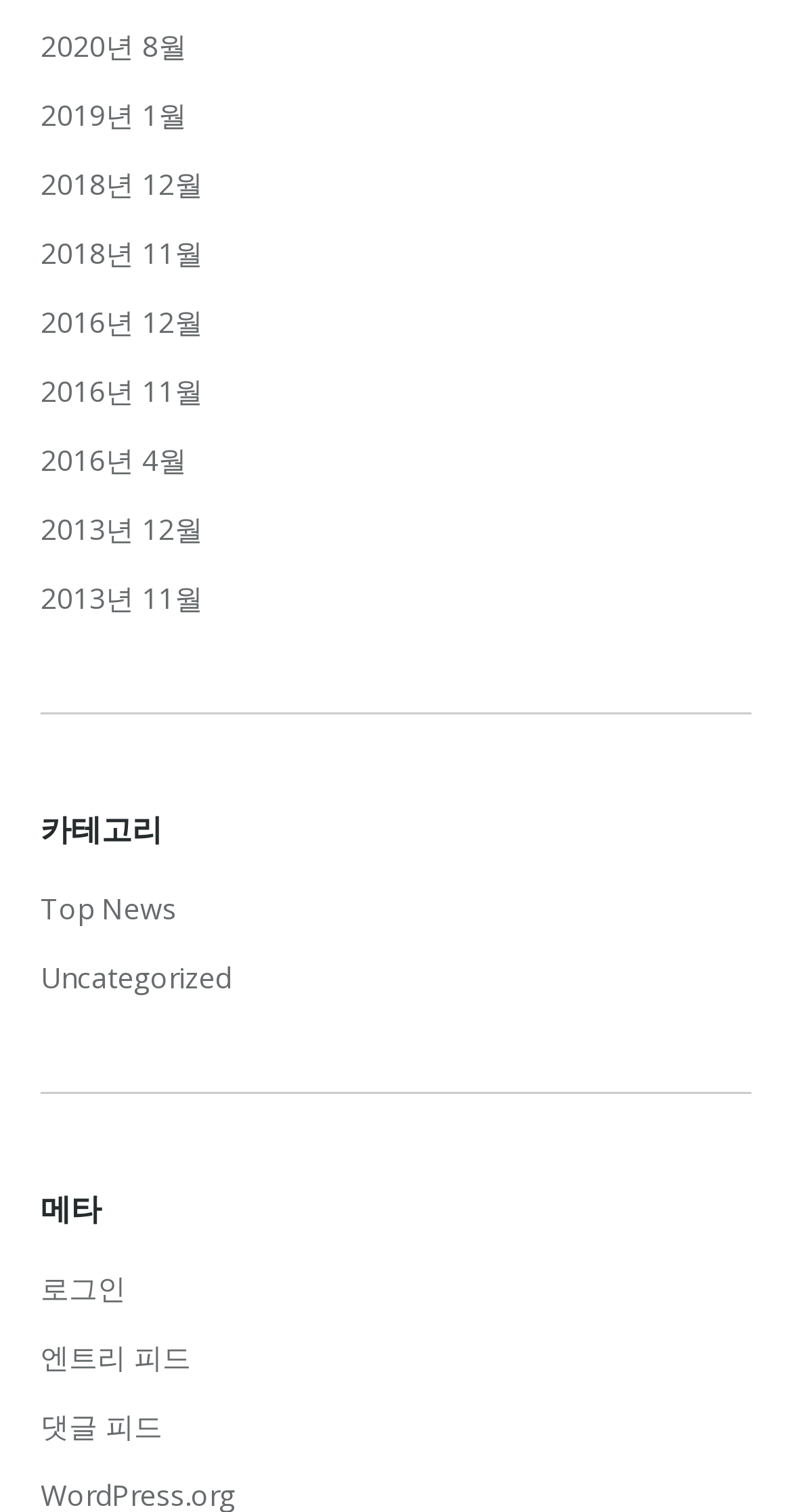What is the earliest year listed?
Please answer using one word or phrase, based on the screenshot.

2013